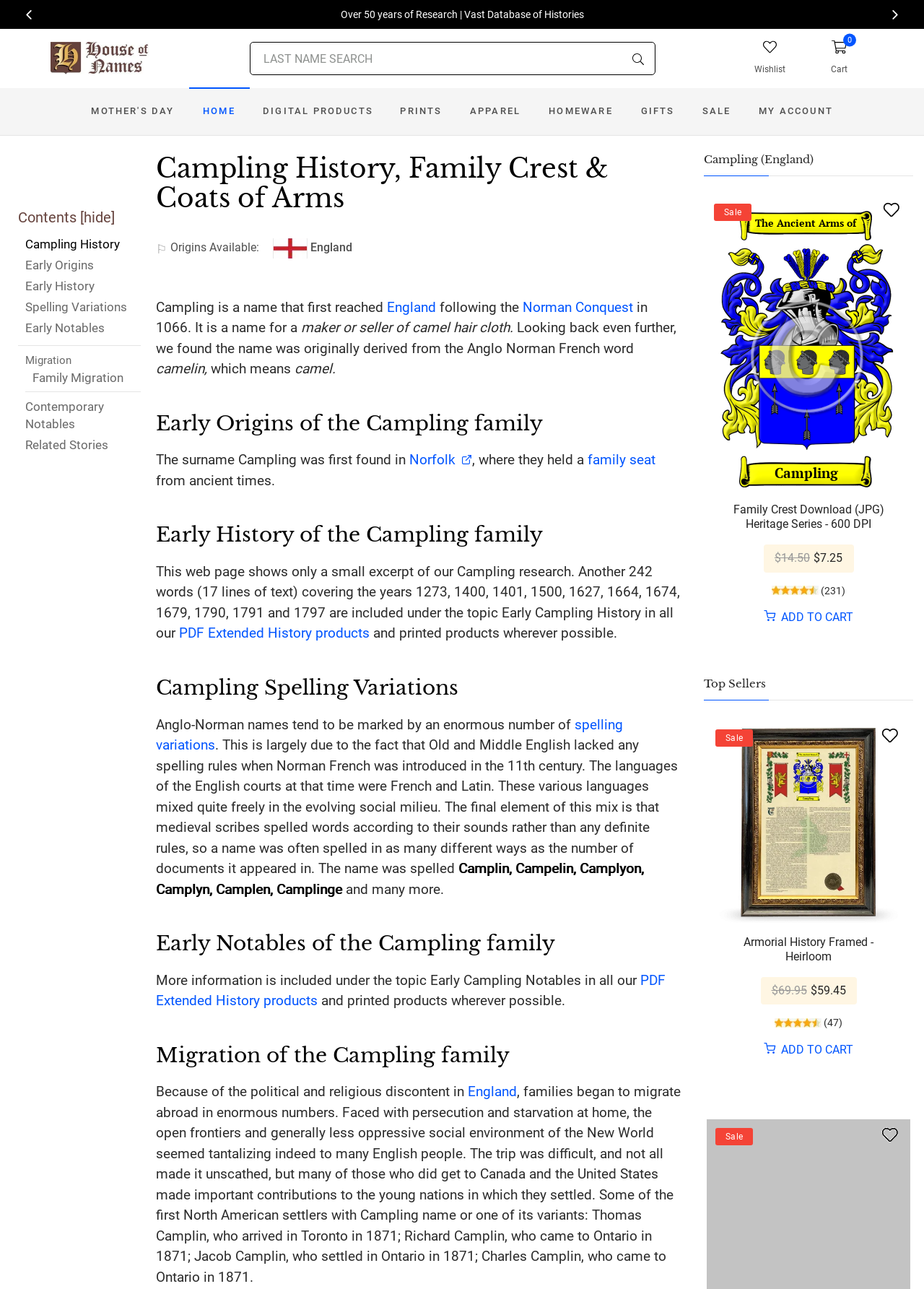Find the bounding box coordinates for the element that must be clicked to complete the instruction: "Click on the Campling History link". The coordinates should be four float numbers between 0 and 1, indicated as [left, top, right, bottom].

[0.02, 0.182, 0.16, 0.199]